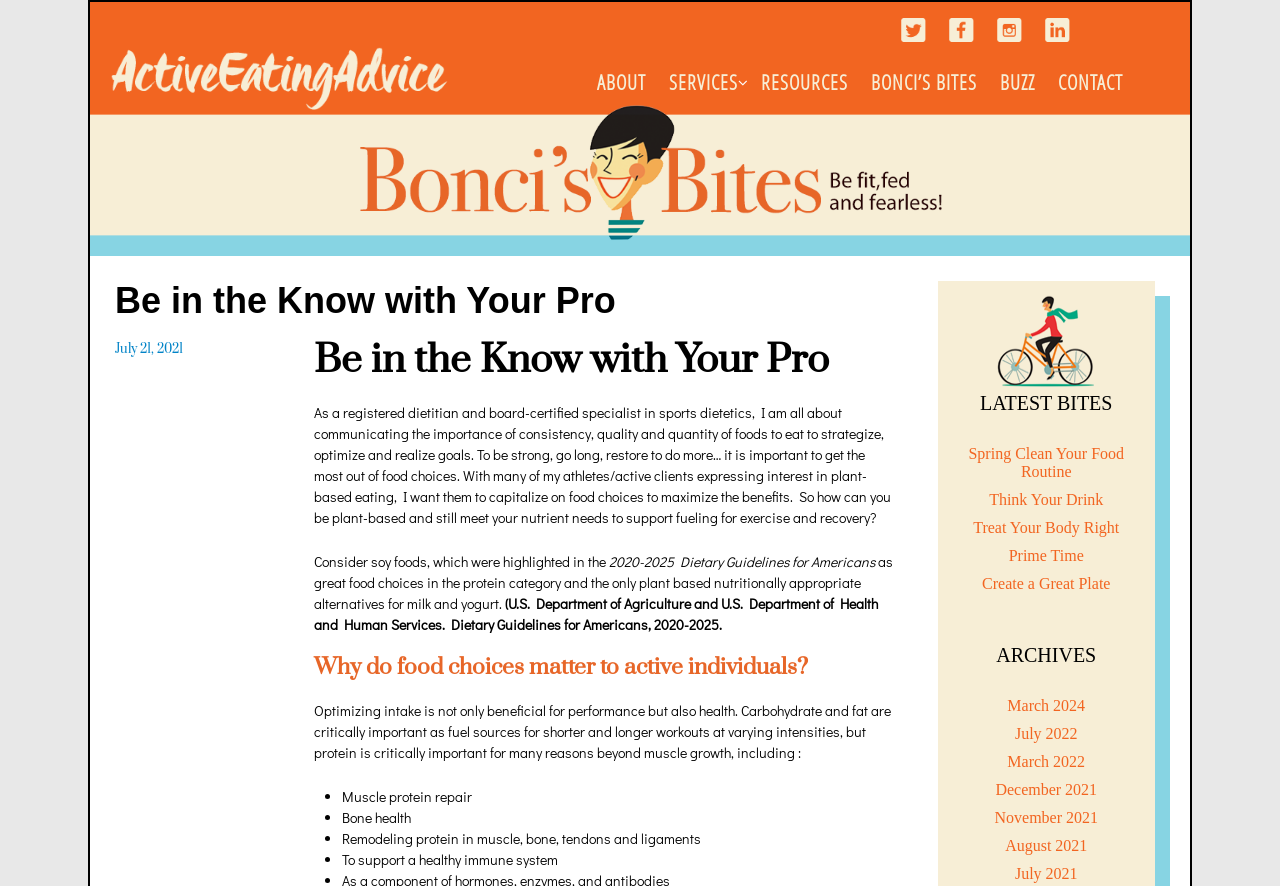Using the details in the image, give a detailed response to the question below:
What is the name of the registered dietitian?

The name of the registered dietitian can be found in the meta description 'Be in the Know with Your Pro | Active Eating Advice By Leslie' and also in the link 'Active Eating Advice By Leslie' with bounding box coordinates [0.07, 0.073, 0.367, 0.094].